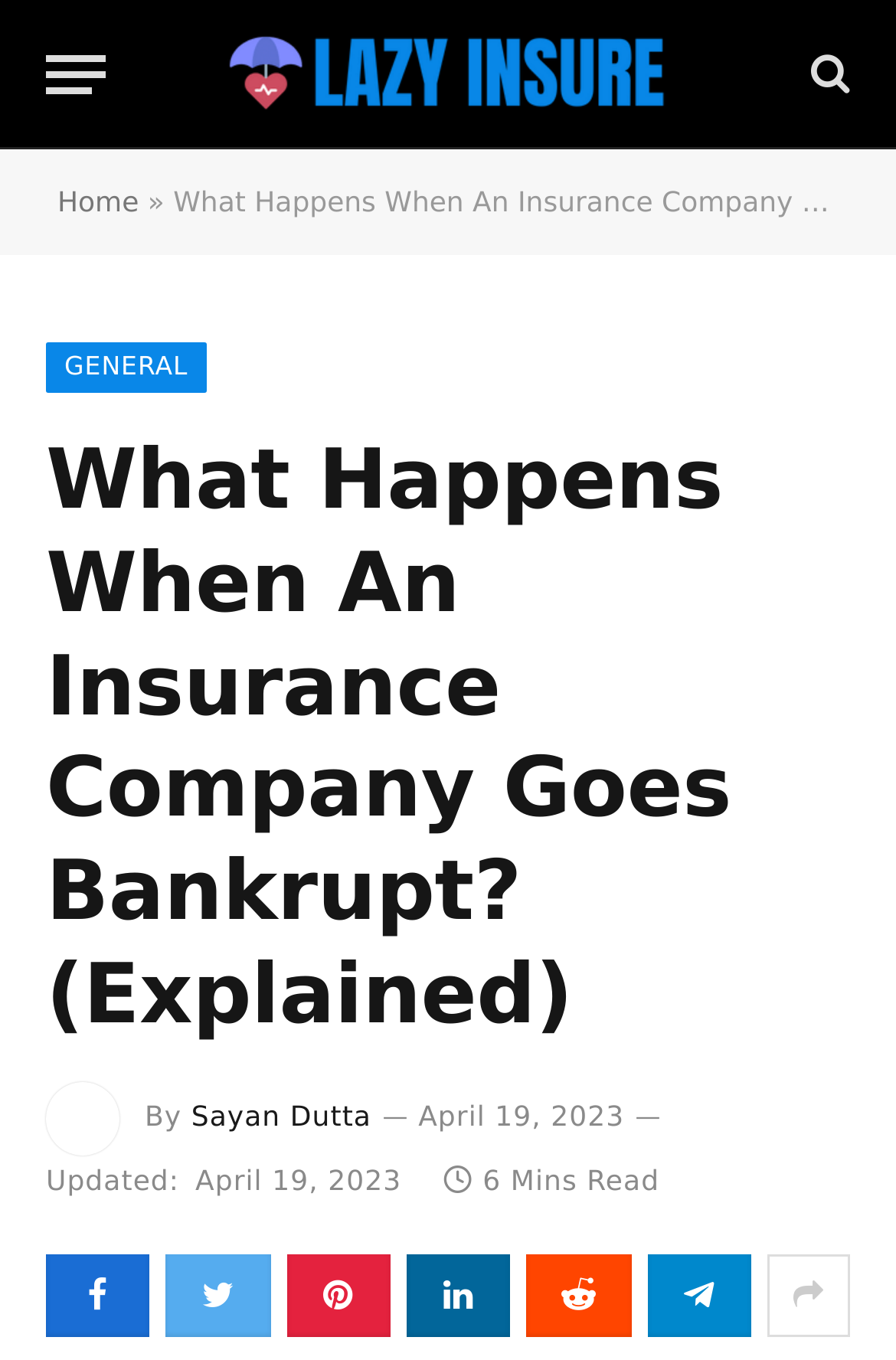Give a one-word or phrase response to the following question: Who is the author of the article?

Sayan Dutta